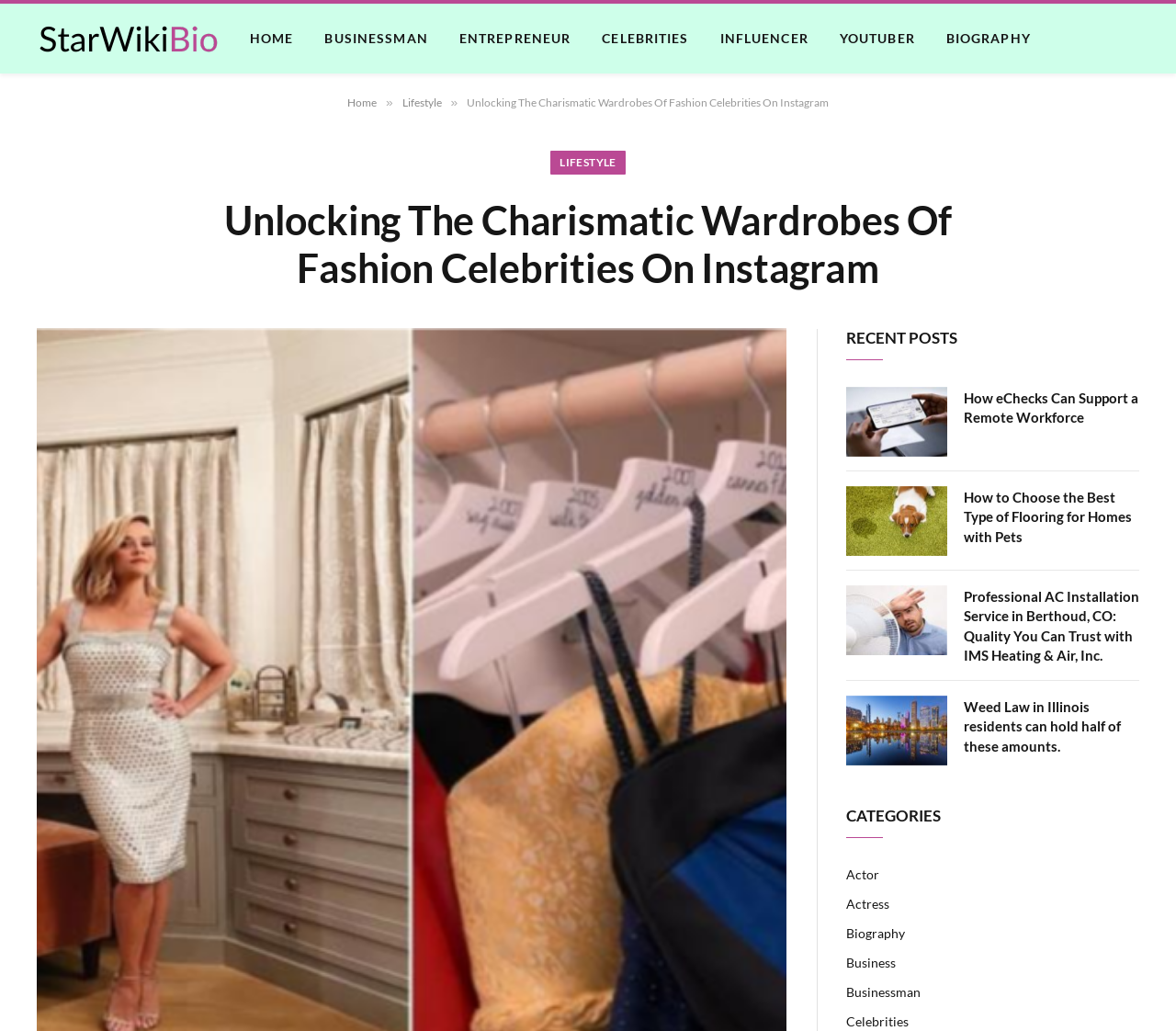Give a one-word or one-phrase response to the question: 
How many recent posts are listed?

4